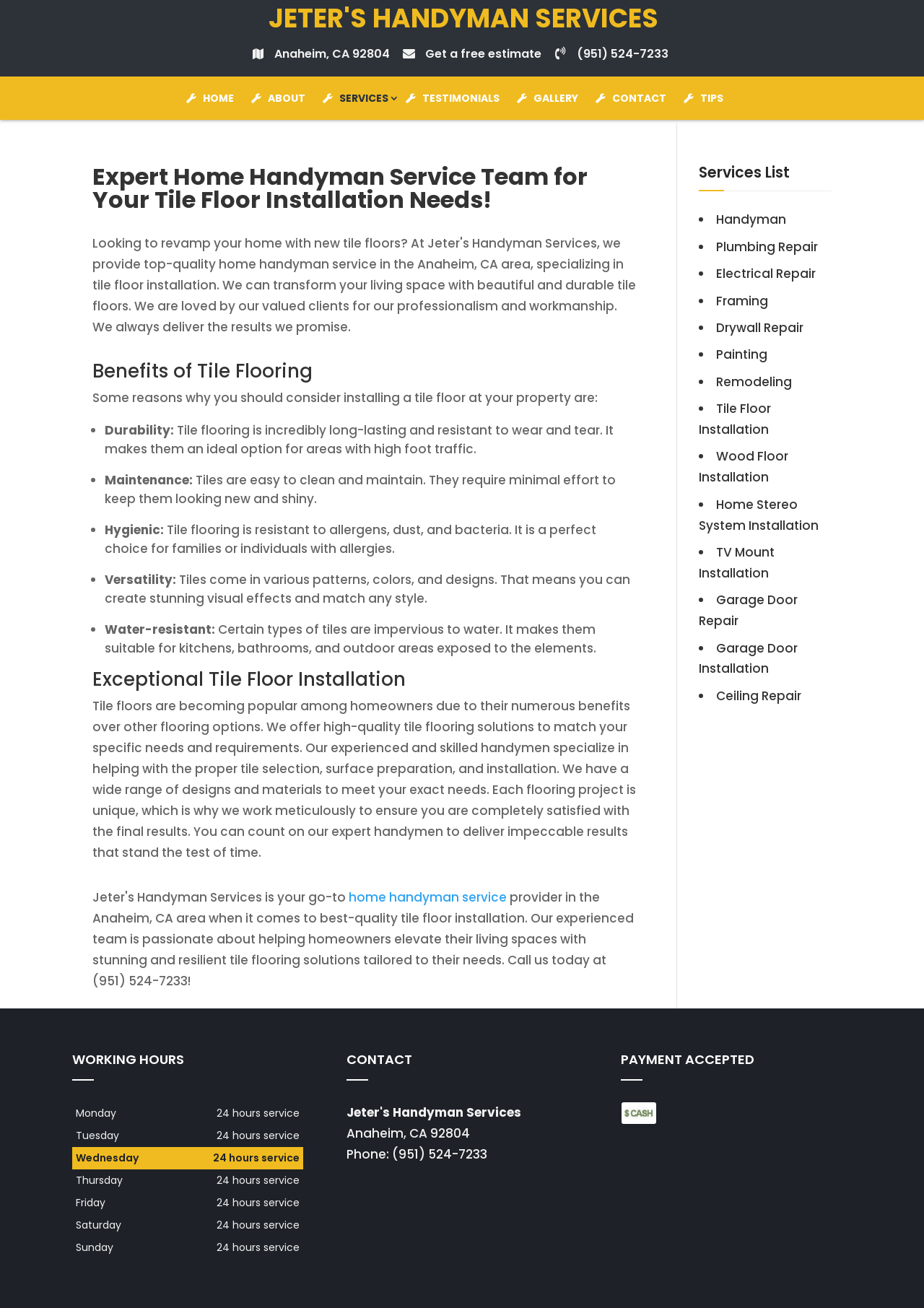Please identify the bounding box coordinates of the area that needs to be clicked to follow this instruction: "Navigate to the 'HOME' page".

[0.202, 0.061, 0.271, 0.094]